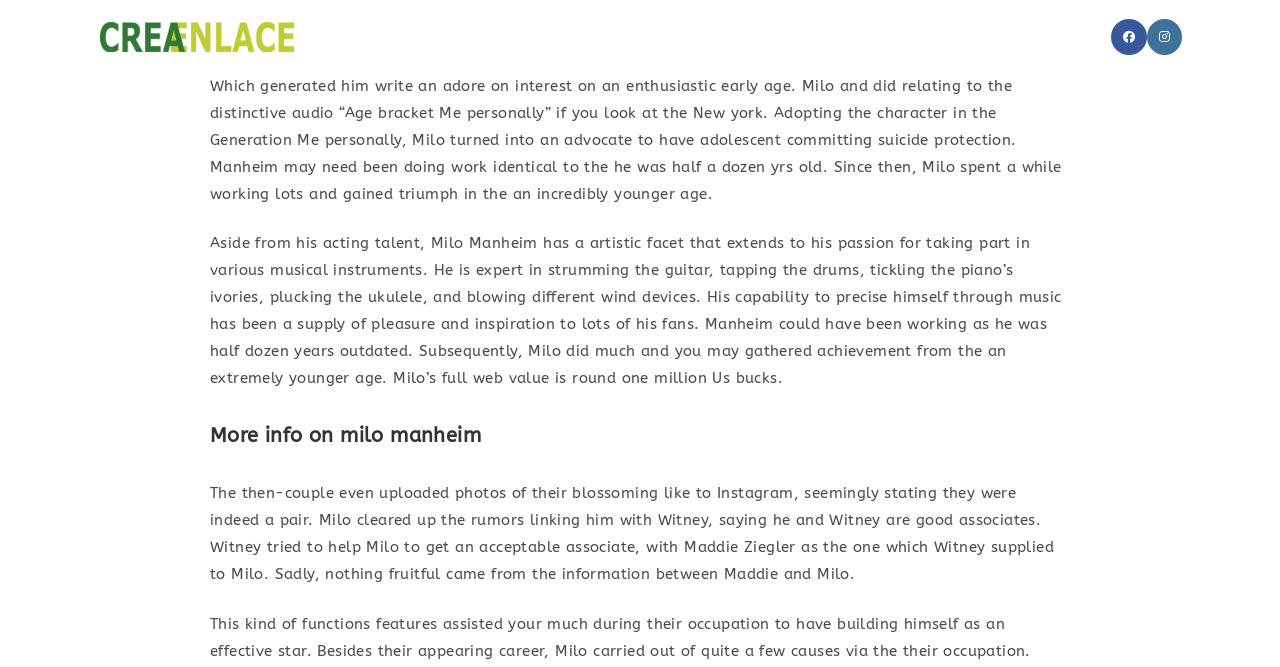Can you identify the bounding box coordinates of the clickable region needed to carry out this instruction: 'Visit the INICIO page'? The coordinates should be four float numbers within the range of 0 to 1, stated as [left, top, right, bottom].

[0.415, 0.0, 0.467, 0.111]